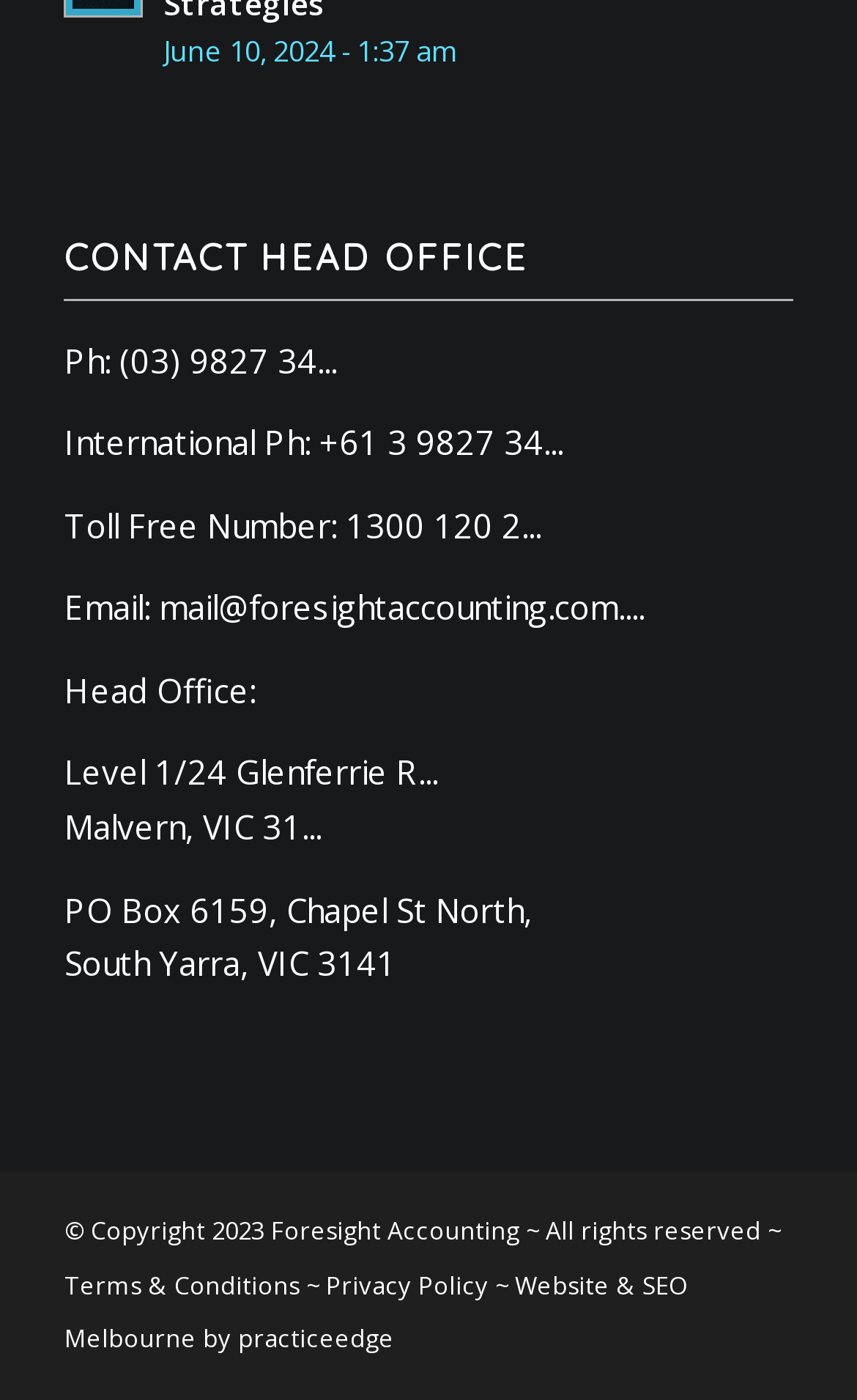Provide a single word or phrase answer to the question: 
What is the copyright year of the website?

2023